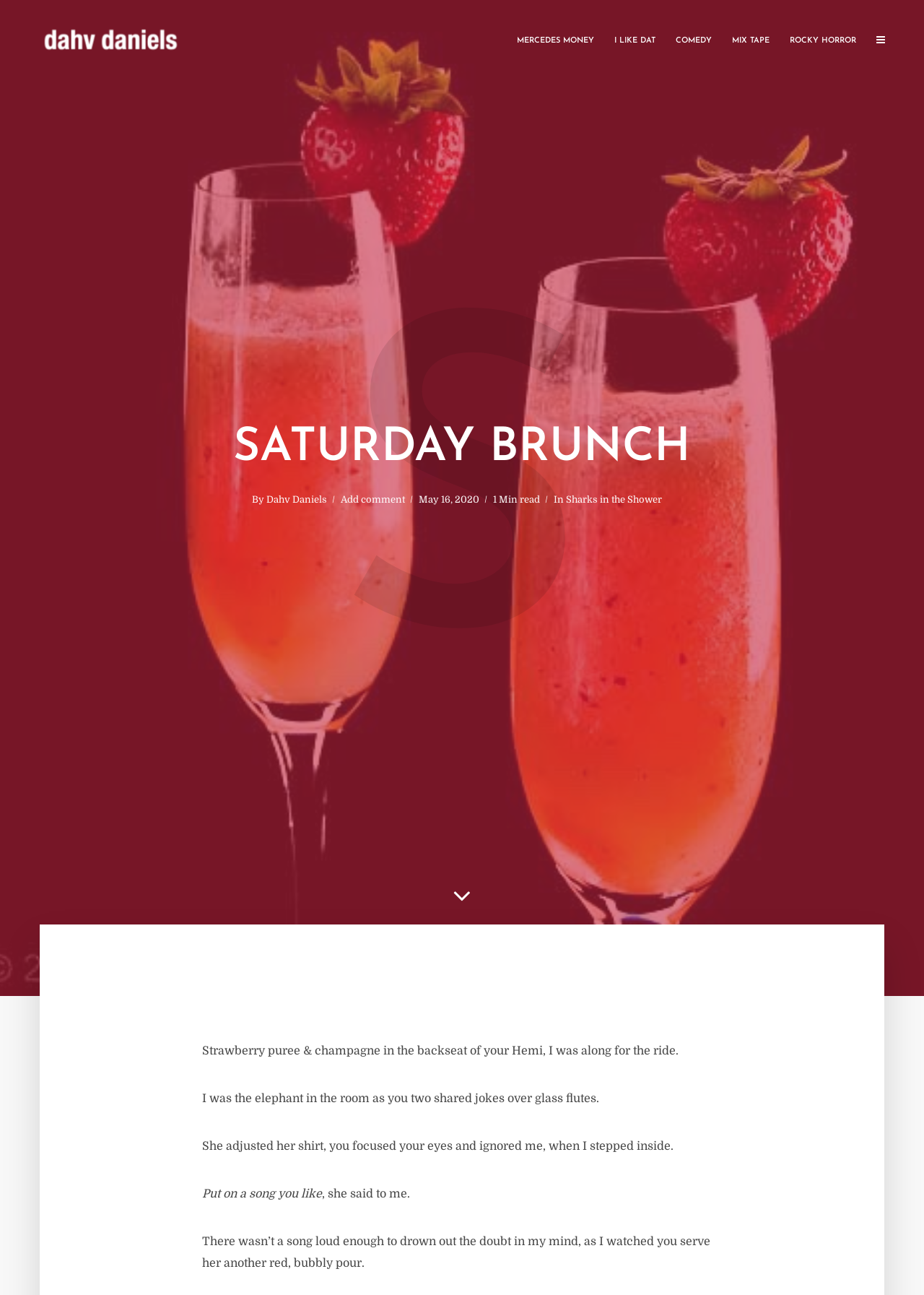Locate the bounding box coordinates of the clickable element to fulfill the following instruction: "Add a comment to the post". Provide the coordinates as four float numbers between 0 and 1 in the format [left, top, right, bottom].

[0.368, 0.381, 0.438, 0.392]